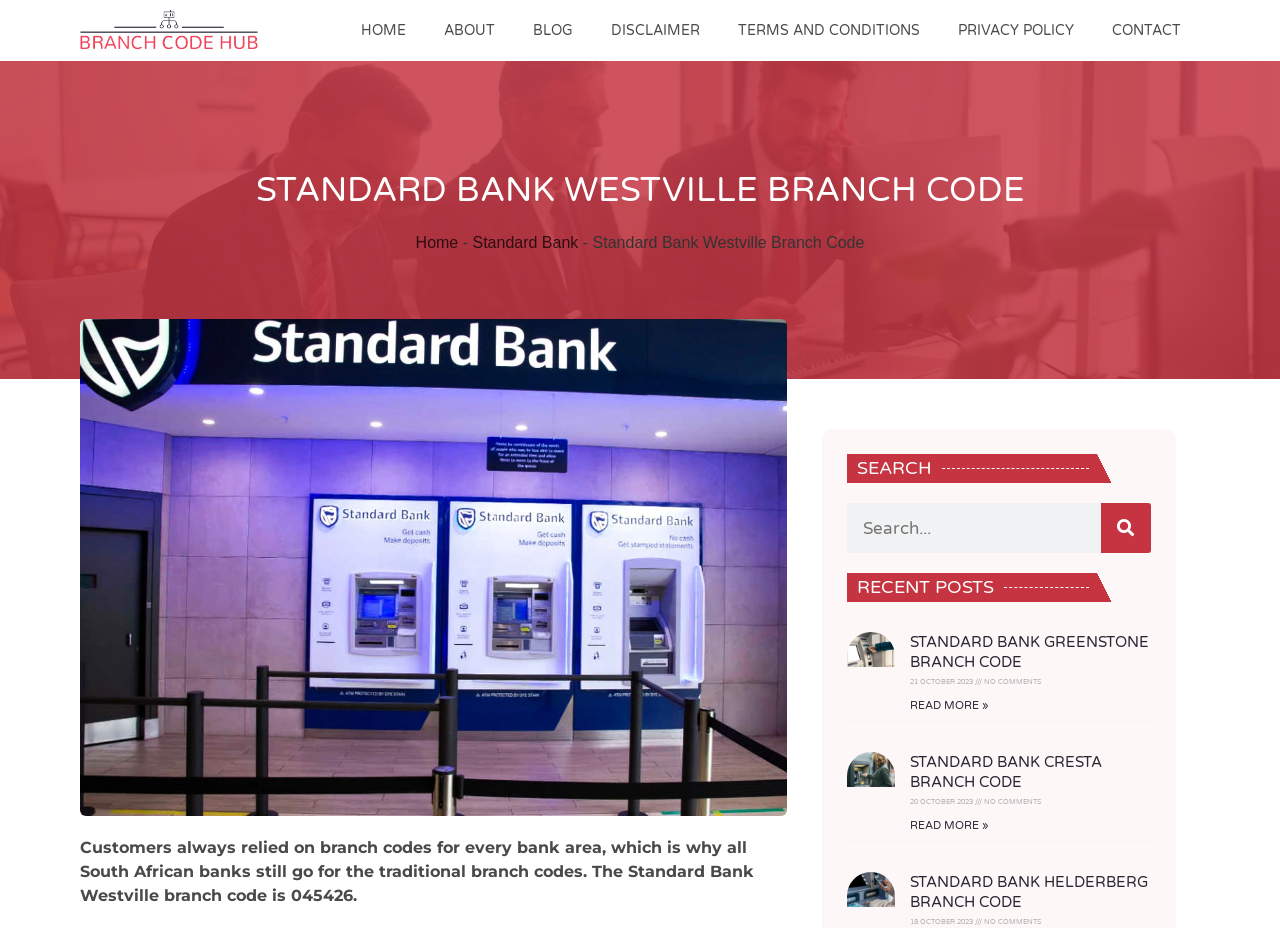Given the webpage screenshot, identify the bounding box of the UI element that matches this description: "About".

[0.332, 0.011, 0.402, 0.055]